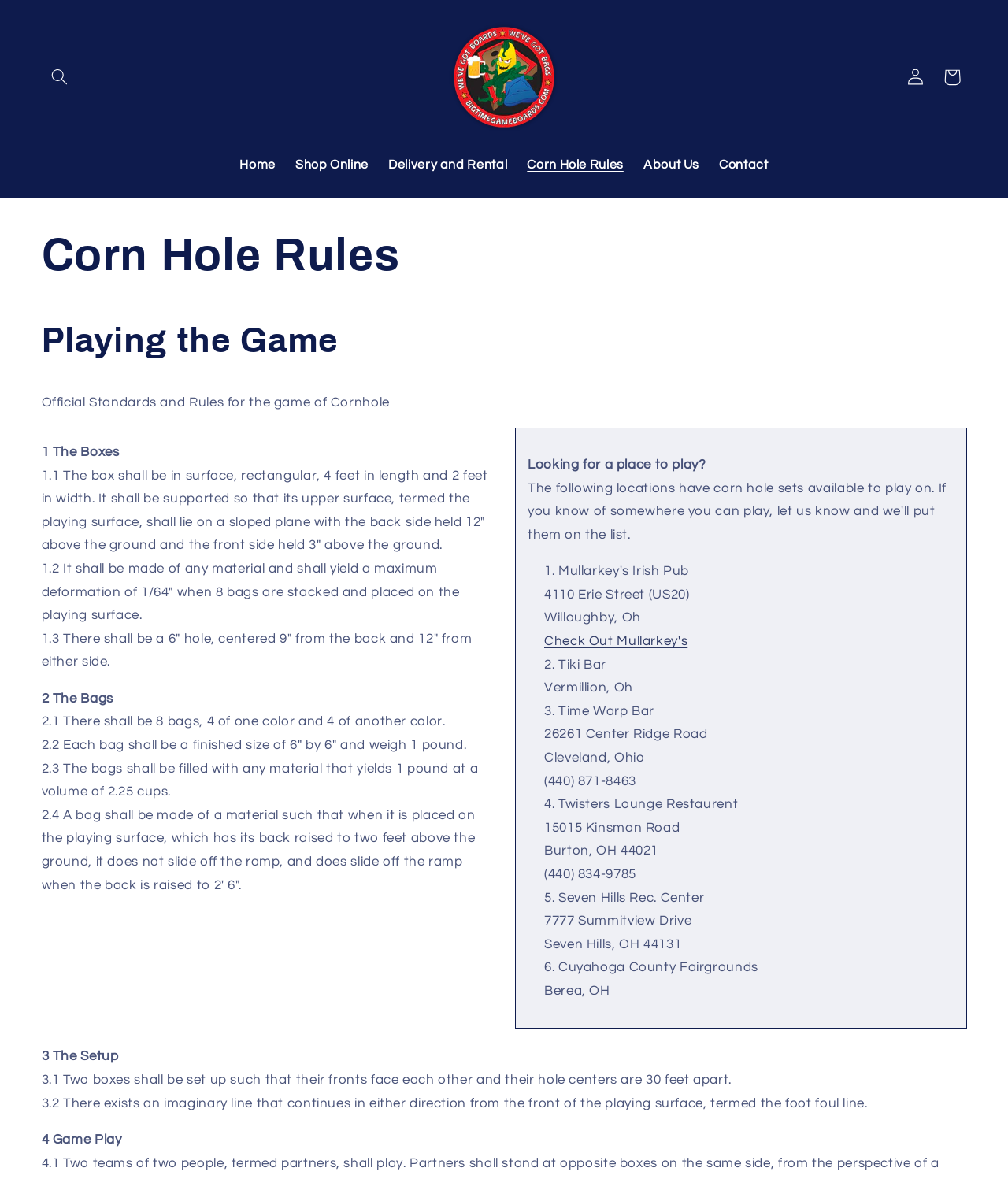Please specify the bounding box coordinates of the clickable region to carry out the following instruction: "View 'Corn Hole Rules'". The coordinates should be four float numbers between 0 and 1, in the format [left, top, right, bottom].

[0.041, 0.193, 0.959, 0.242]